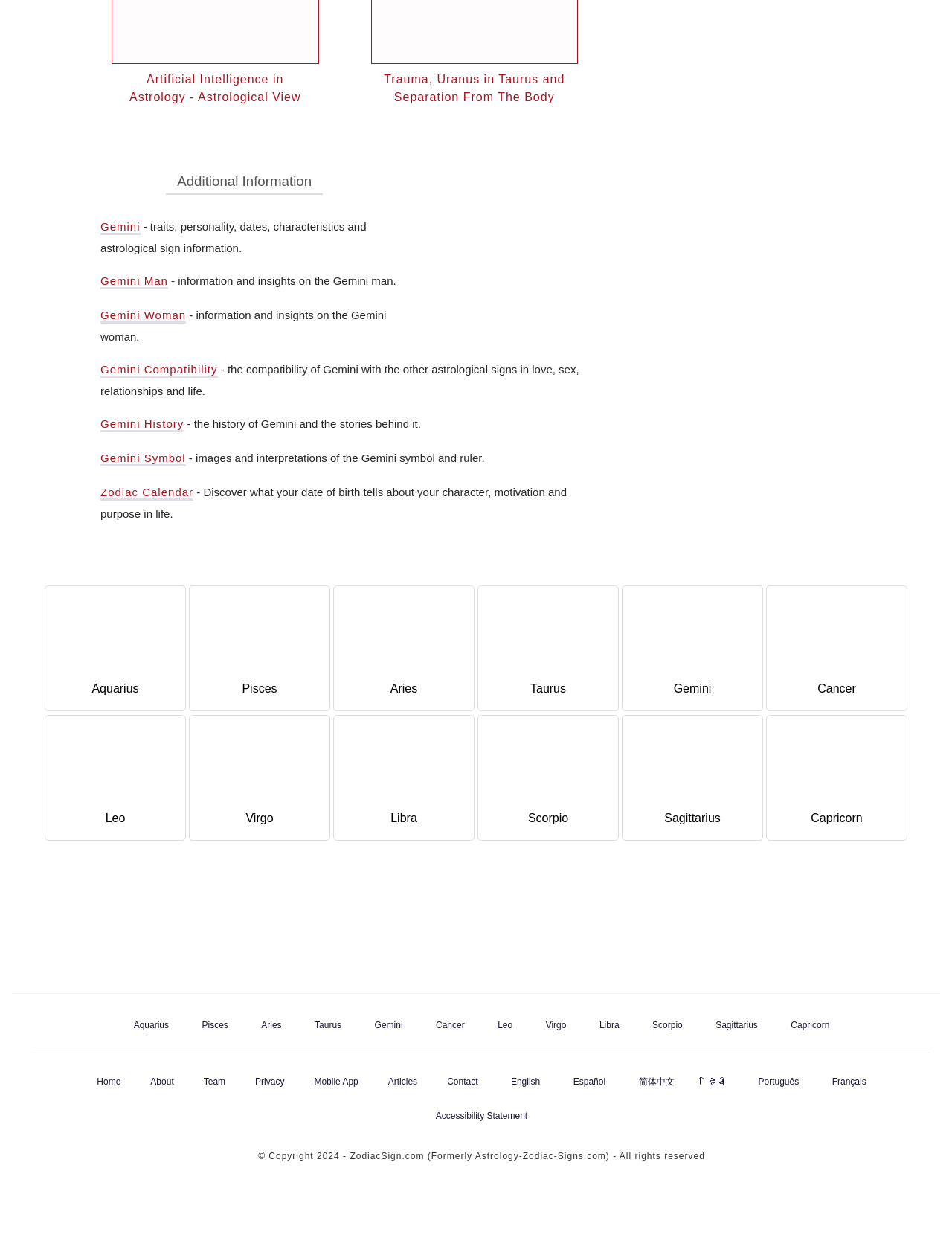Please identify the bounding box coordinates of the element that needs to be clicked to execute the following command: "View Zodiac Calendar". Provide the bounding box using four float numbers between 0 and 1, formatted as [left, top, right, bottom].

[0.105, 0.388, 0.203, 0.4]